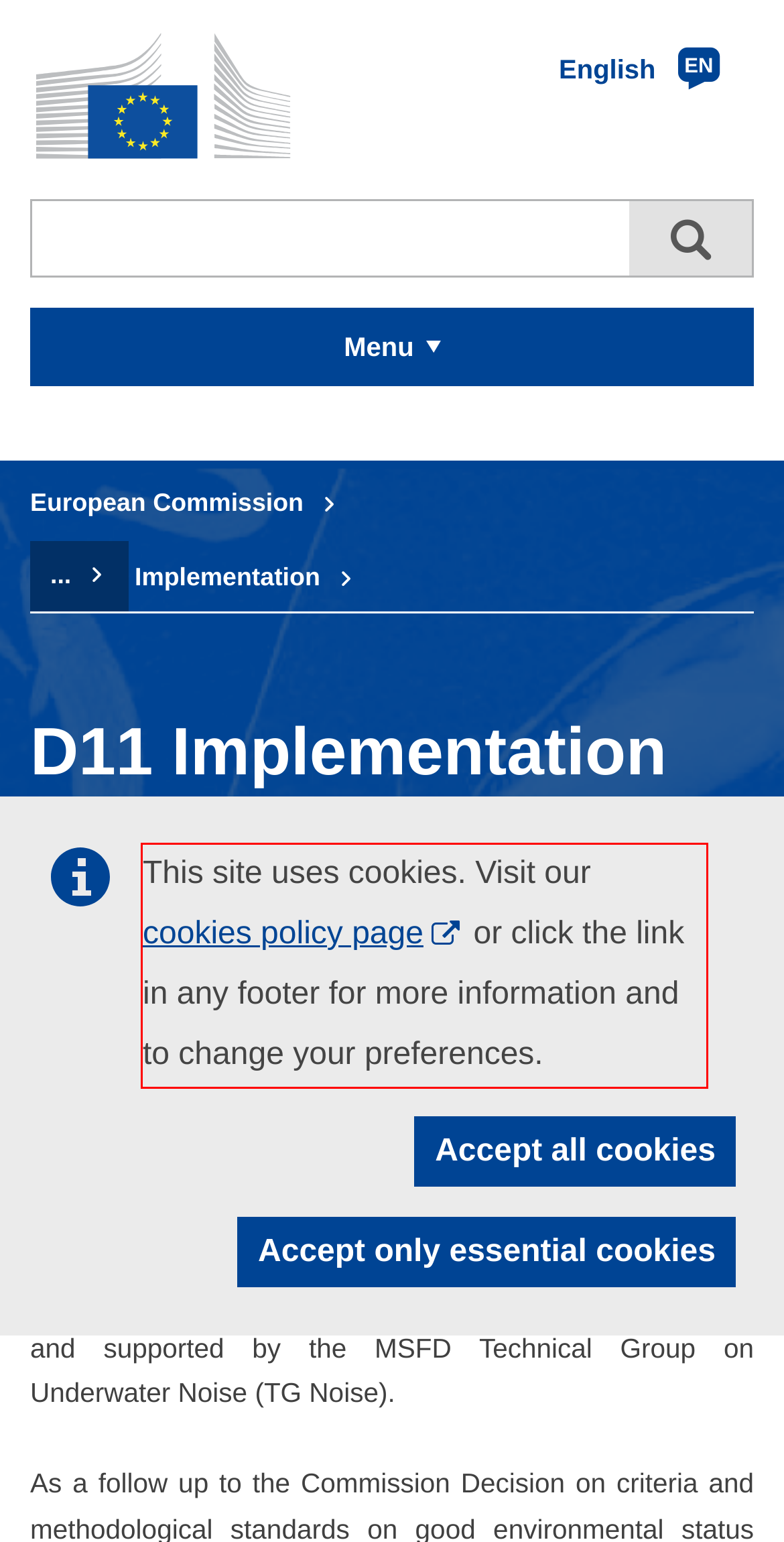Using the provided webpage screenshot, recognize the text content in the area marked by the red bounding box.

This site uses cookies. Visit our cookies policy page or click the link in any footer for more information and to change your preferences.